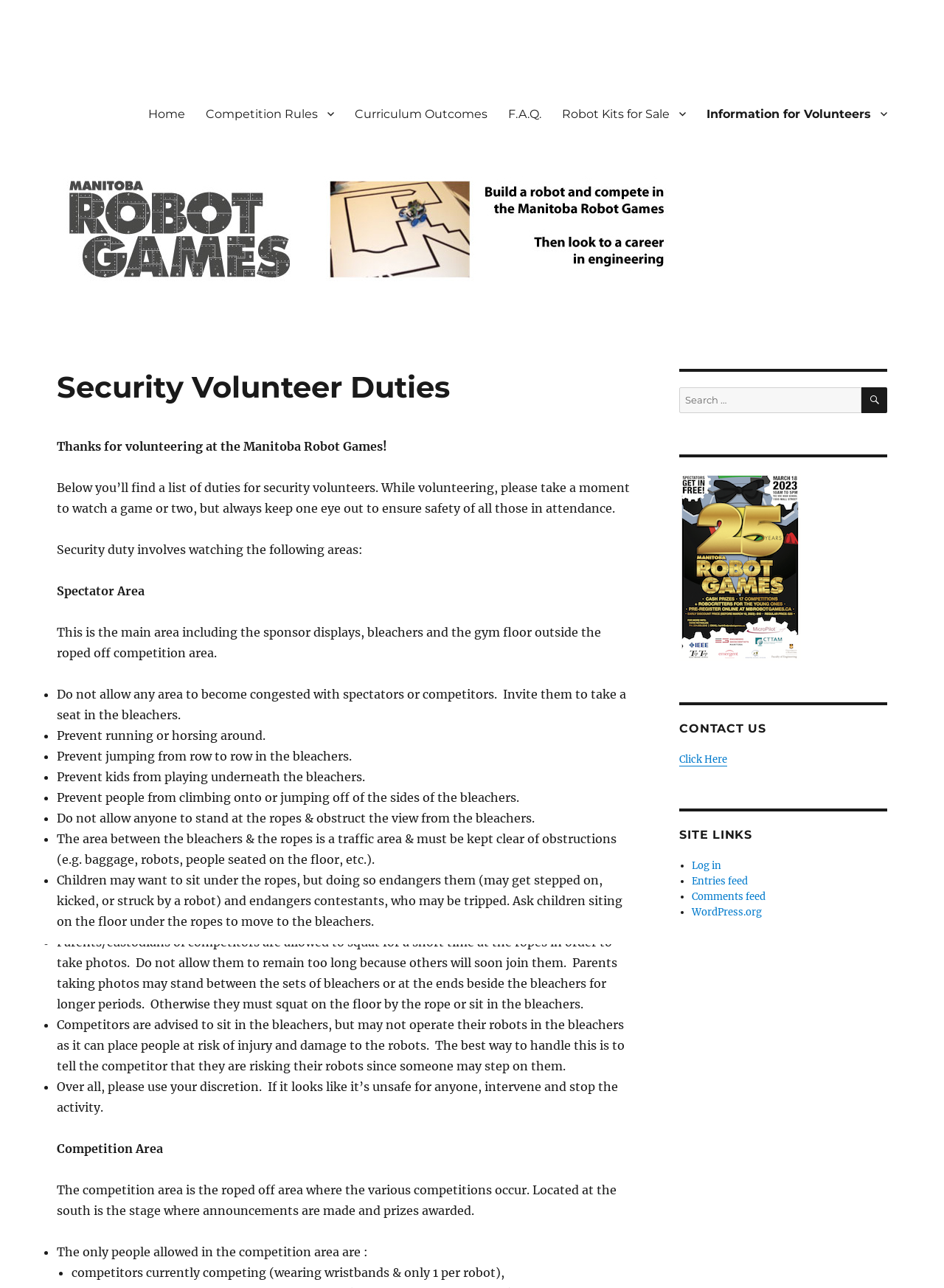What is the purpose of security volunteers?
Respond with a short answer, either a single word or a phrase, based on the image.

Ensure safety of attendees